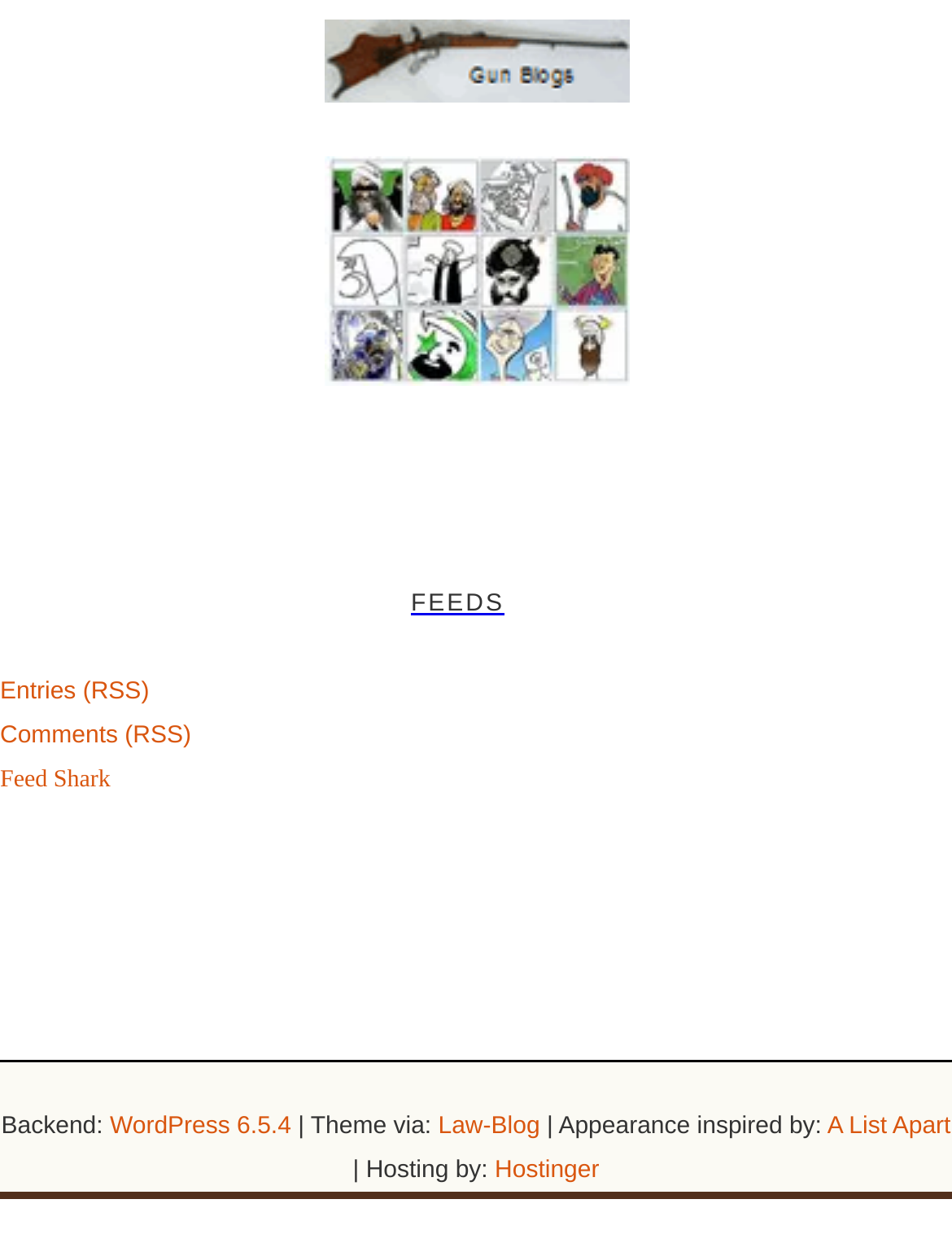How many RSS feed links are available?
Provide an in-depth and detailed answer to the question.

I found the answer by counting the number of links with 'RSS' in their text, which are 'Entries (RSS)', 'Comments (RSS)', and 'Feed Shark'.